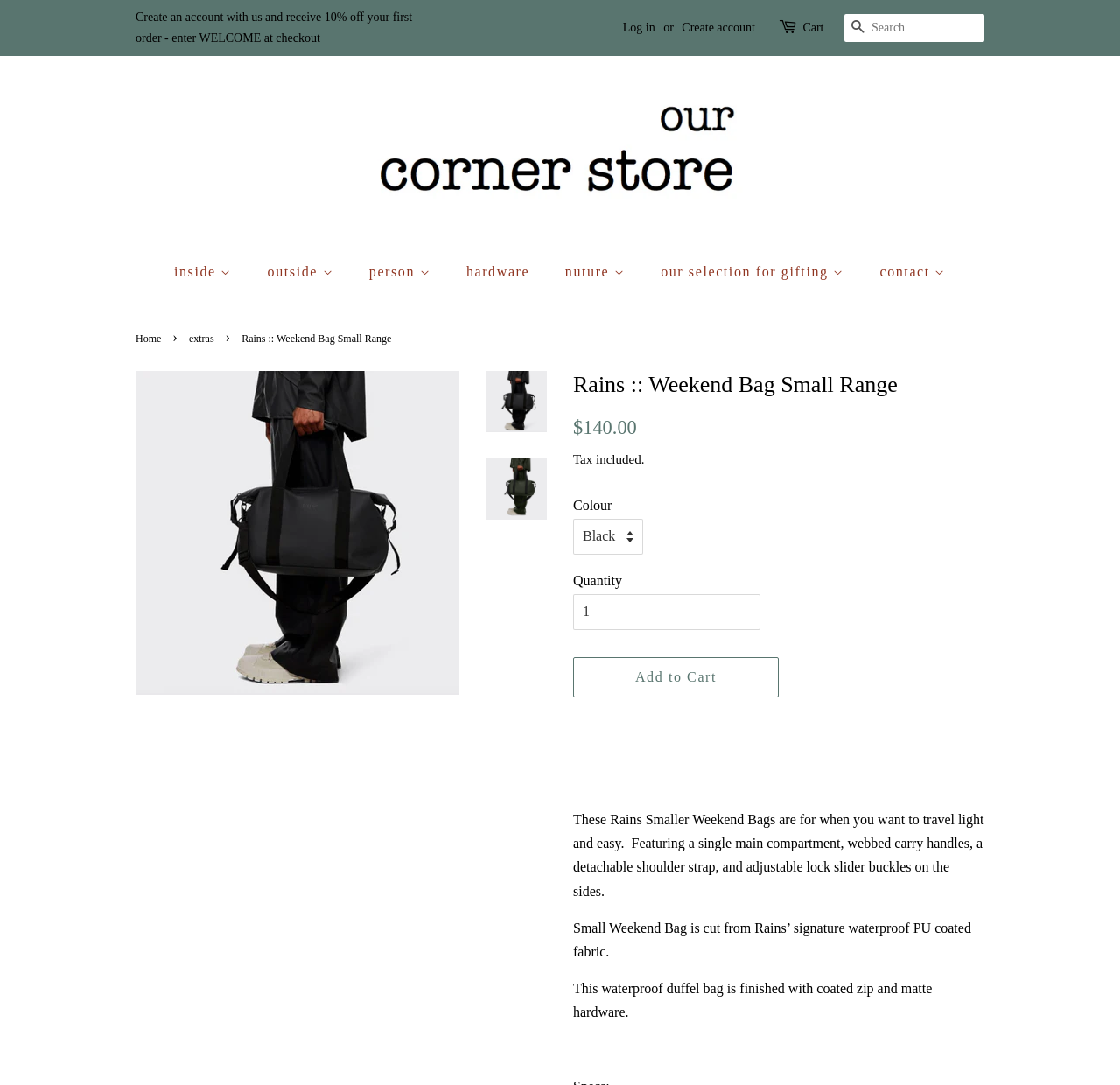Provide a one-word or short-phrase response to the question:
What is the price of the Rains Weekend Bag?

$140.00